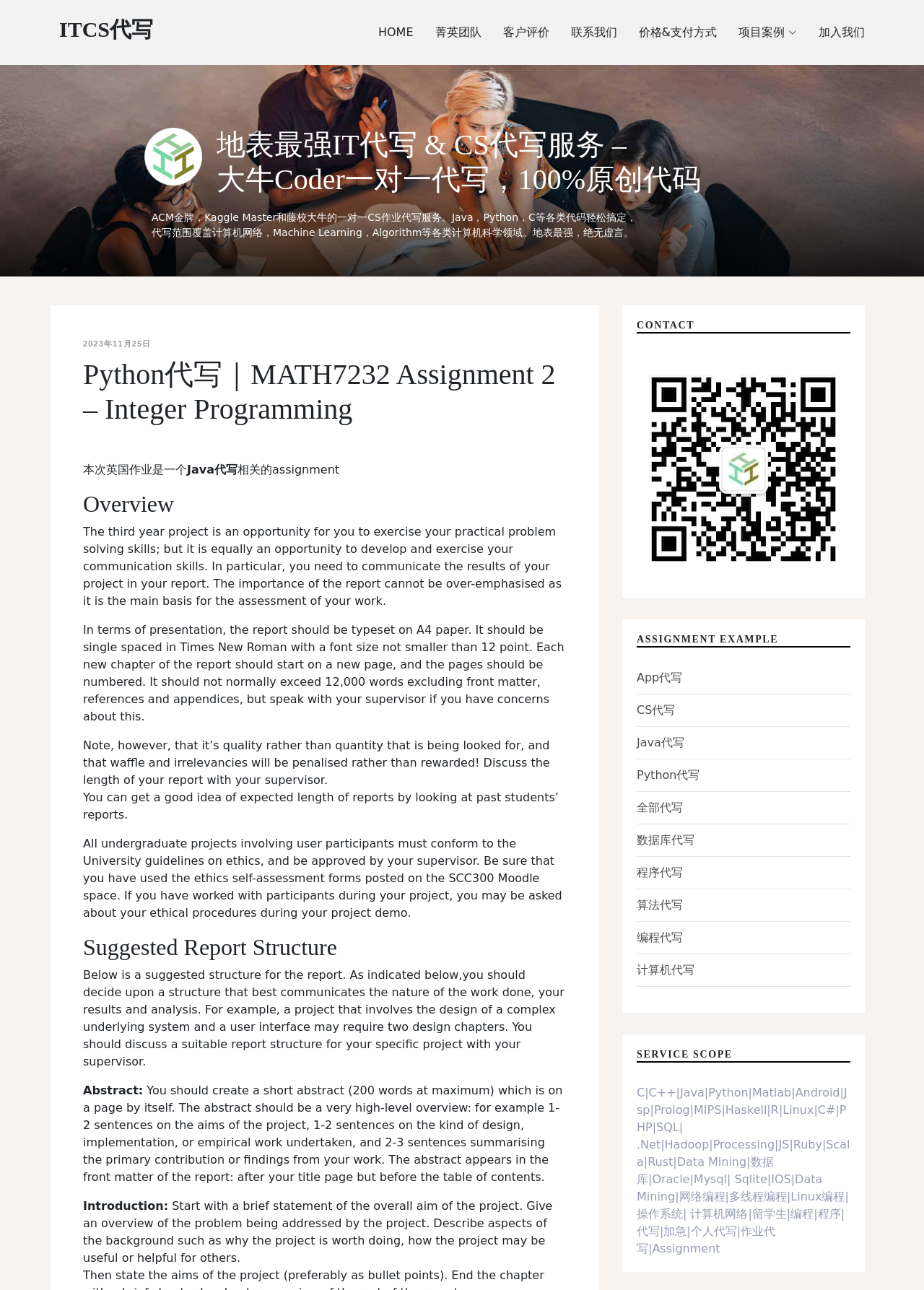What is the purpose of the project report?
Please ensure your answer is as detailed and informative as possible.

The purpose of the project report can be inferred from the section 'Overview' where it says 'The third year project is an opportunity for you to exercise your practical problem solving skills; but it is equally an opportunity to develop and exercise your communication skills'.